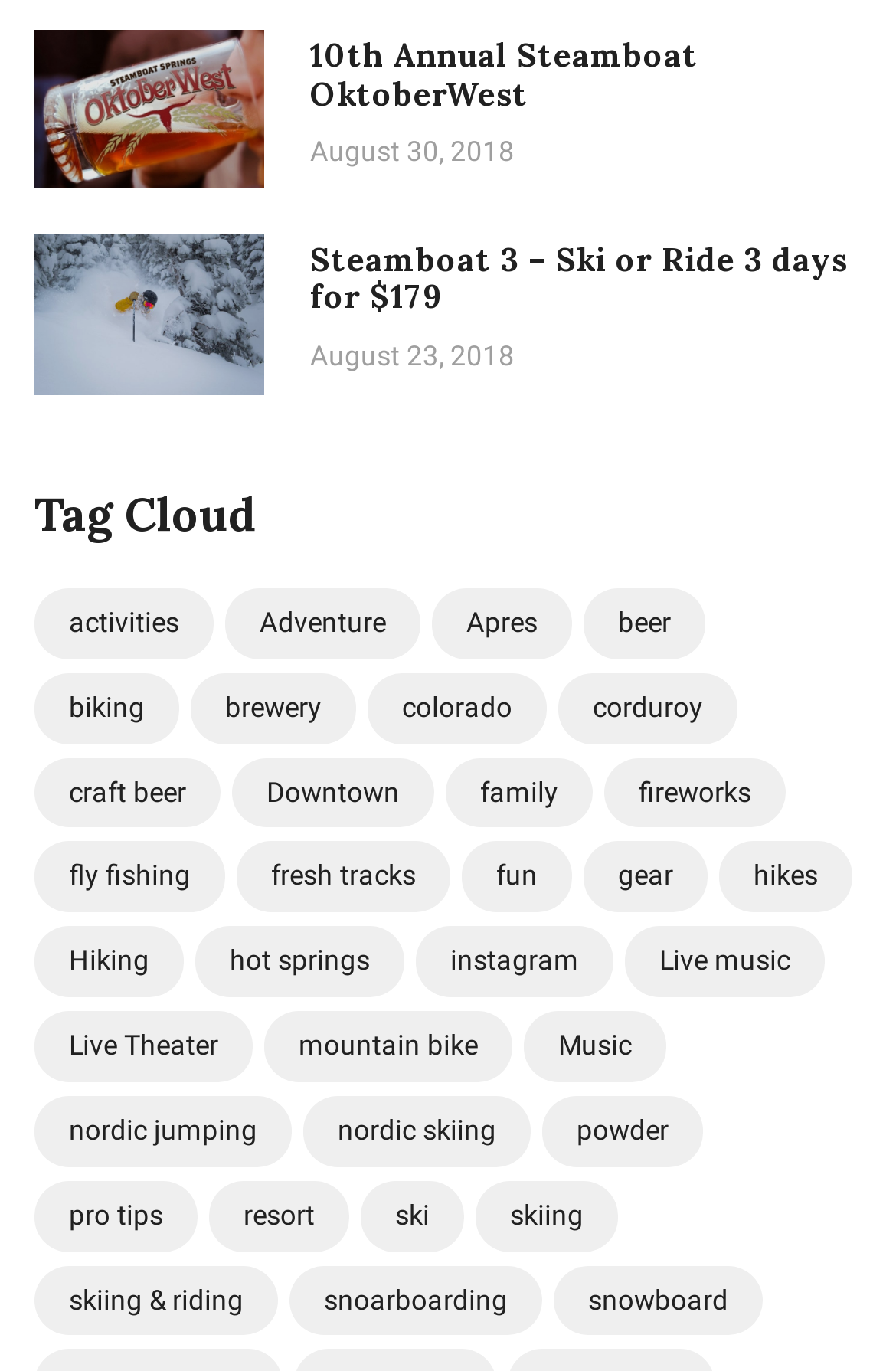Kindly determine the bounding box coordinates for the area that needs to be clicked to execute this instruction: "Click on the link to 10th Annual Steamboat OktoberWest".

[0.038, 0.021, 0.295, 0.137]